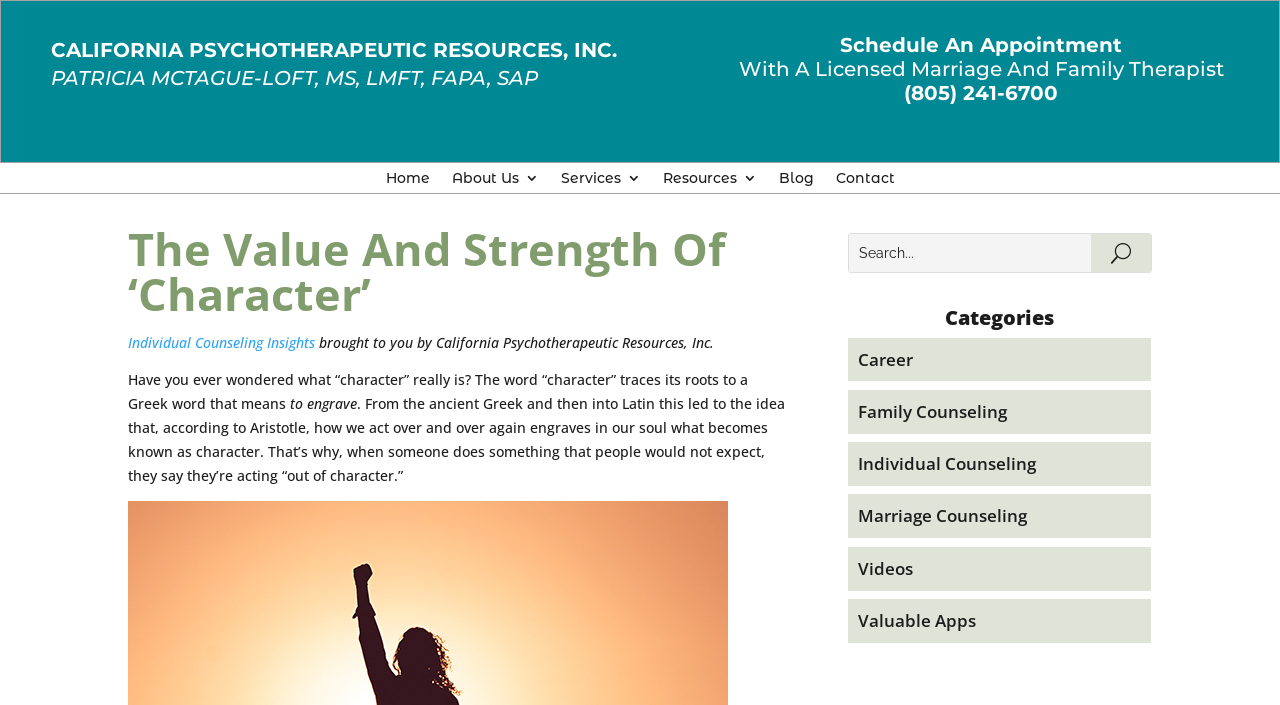Identify the bounding box coordinates of the clickable region necessary to fulfill the following instruction: "View the 'About Us' page". The bounding box coordinates should be four float numbers between 0 and 1, i.e., [left, top, right, bottom].

[0.353, 0.243, 0.421, 0.274]